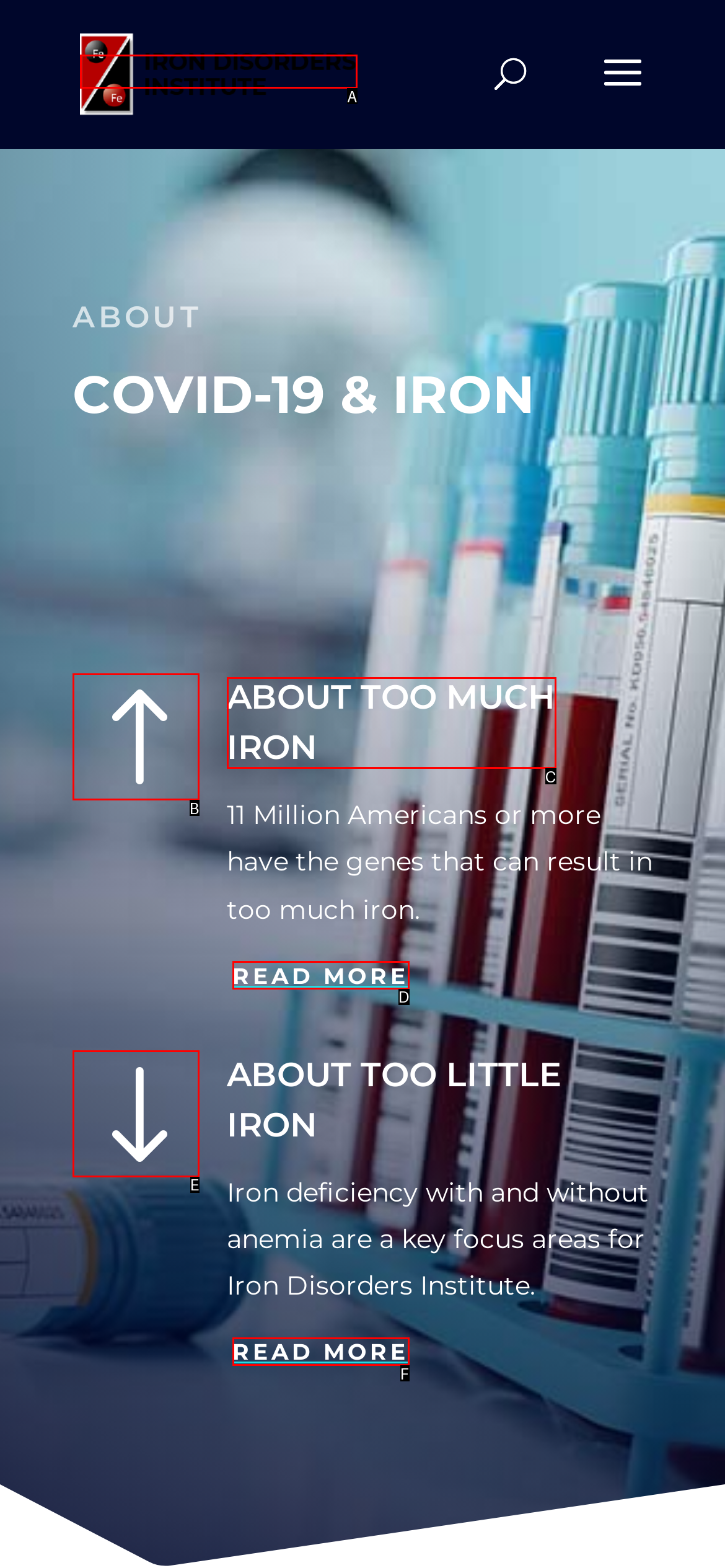Match the element description: alt="Iron Disorders Institute" to the correct HTML element. Answer with the letter of the selected option.

A